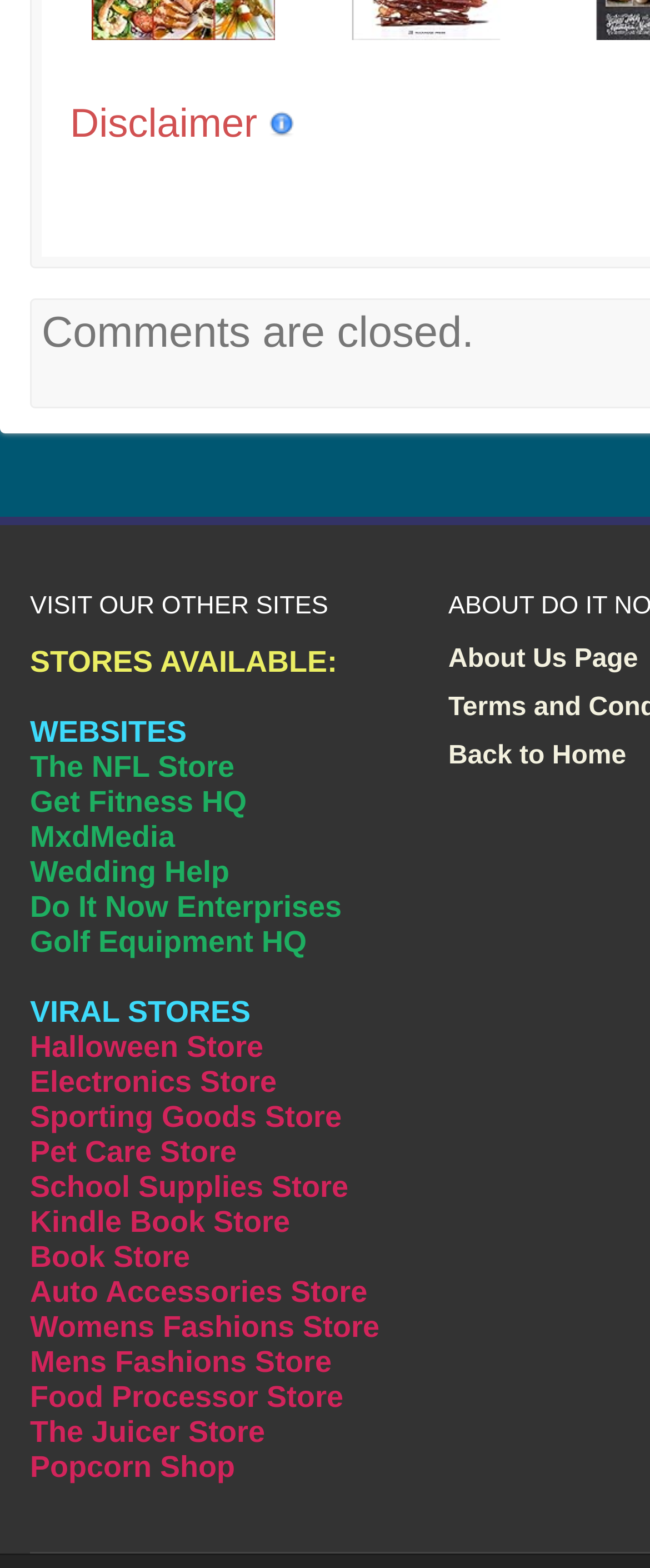Given the element description "Auto Accessories Store", identify the bounding box of the corresponding UI element.

[0.046, 0.814, 0.565, 0.835]